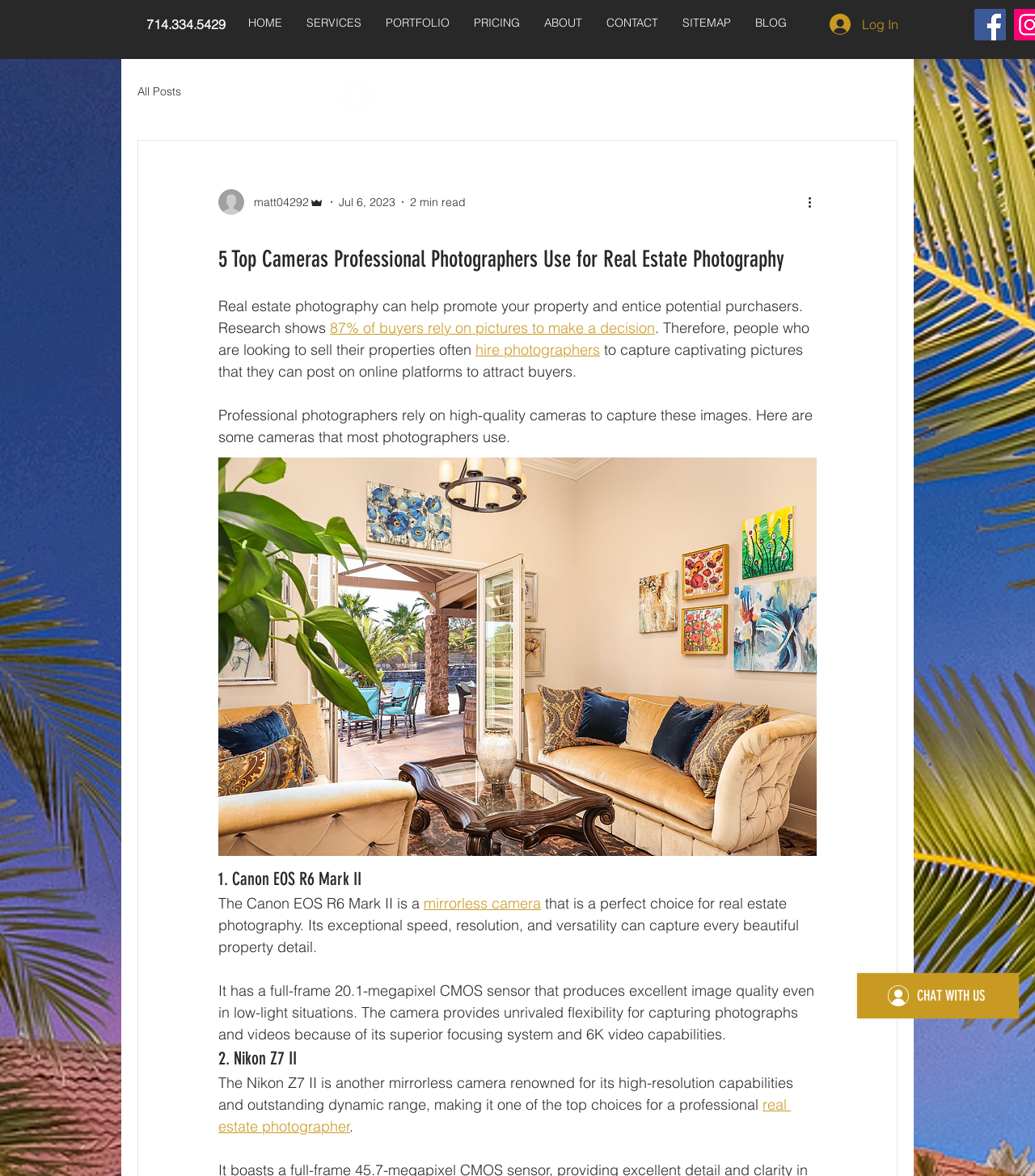Please find the bounding box coordinates for the clickable element needed to perform this instruction: "Click on the 'HOME' link".

[0.228, 0.01, 0.284, 0.03]